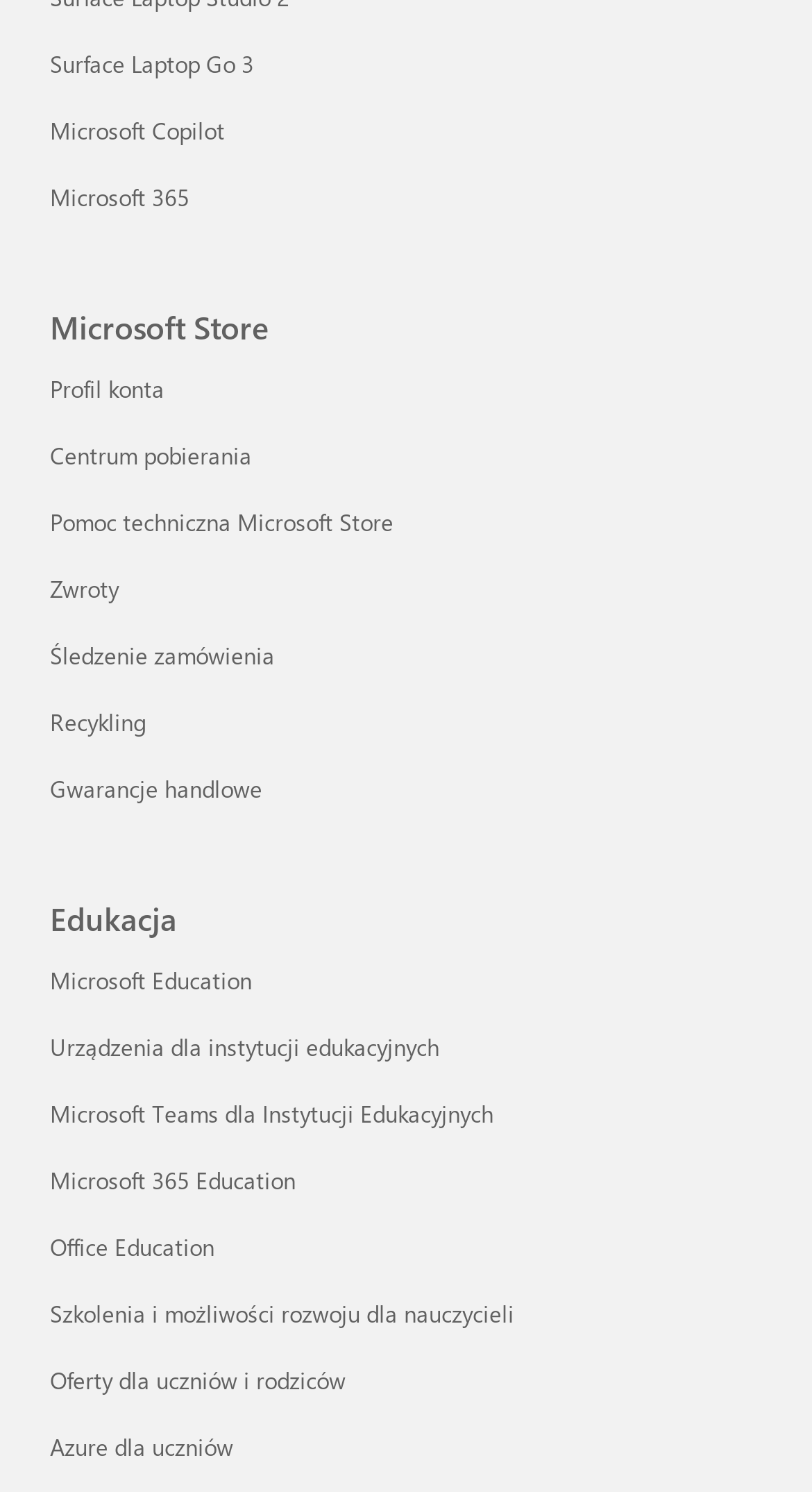Highlight the bounding box coordinates of the element that should be clicked to carry out the following instruction: "Explore Surface Laptop Go 3". The coordinates must be given as four float numbers ranging from 0 to 1, i.e., [left, top, right, bottom].

[0.062, 0.032, 0.313, 0.053]